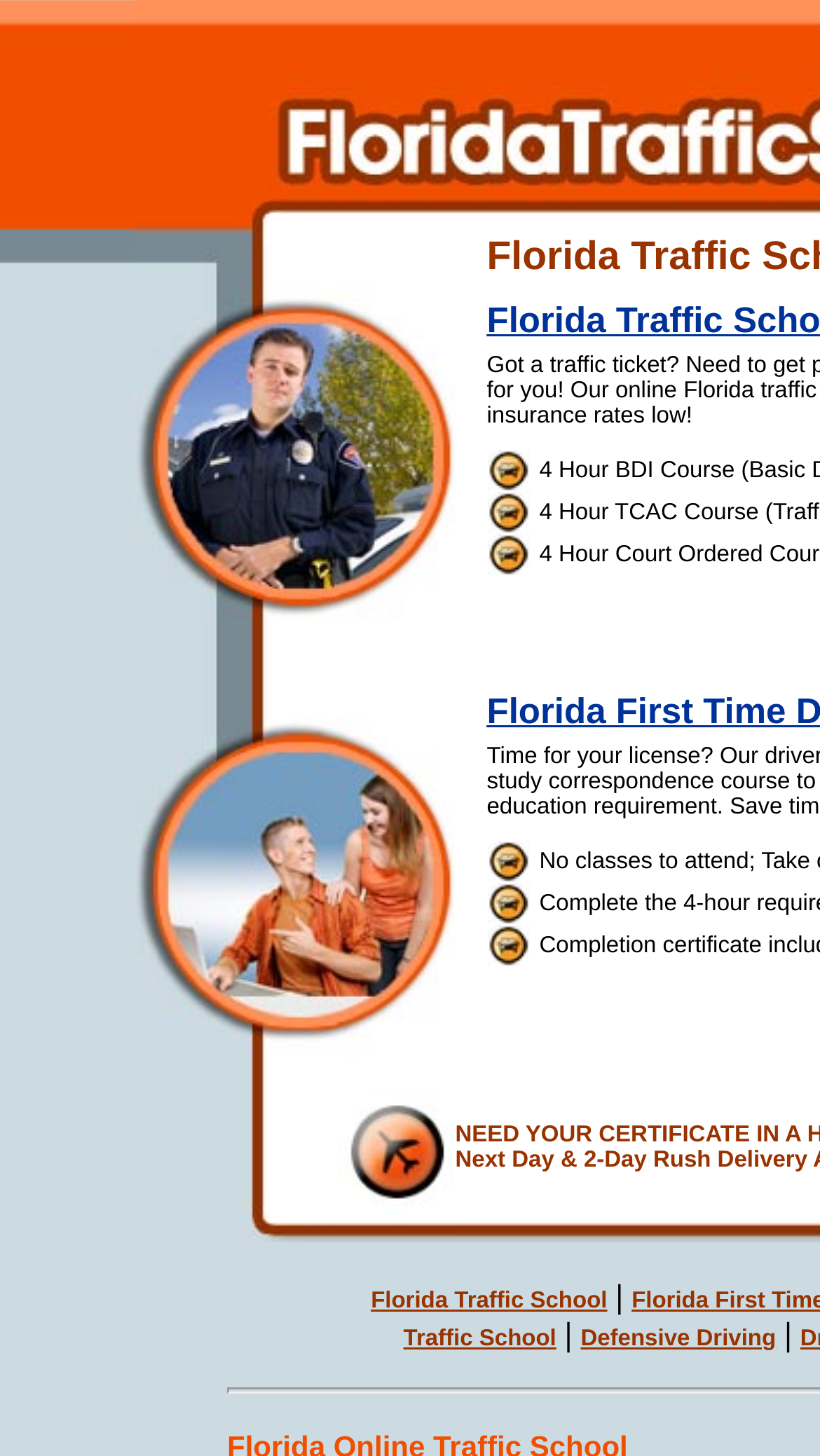Please find the bounding box coordinates (top-left x, top-left y, bottom-right x, bottom-right y) in the screenshot for the UI element described as follows: Traffic School

[0.492, 0.911, 0.678, 0.928]